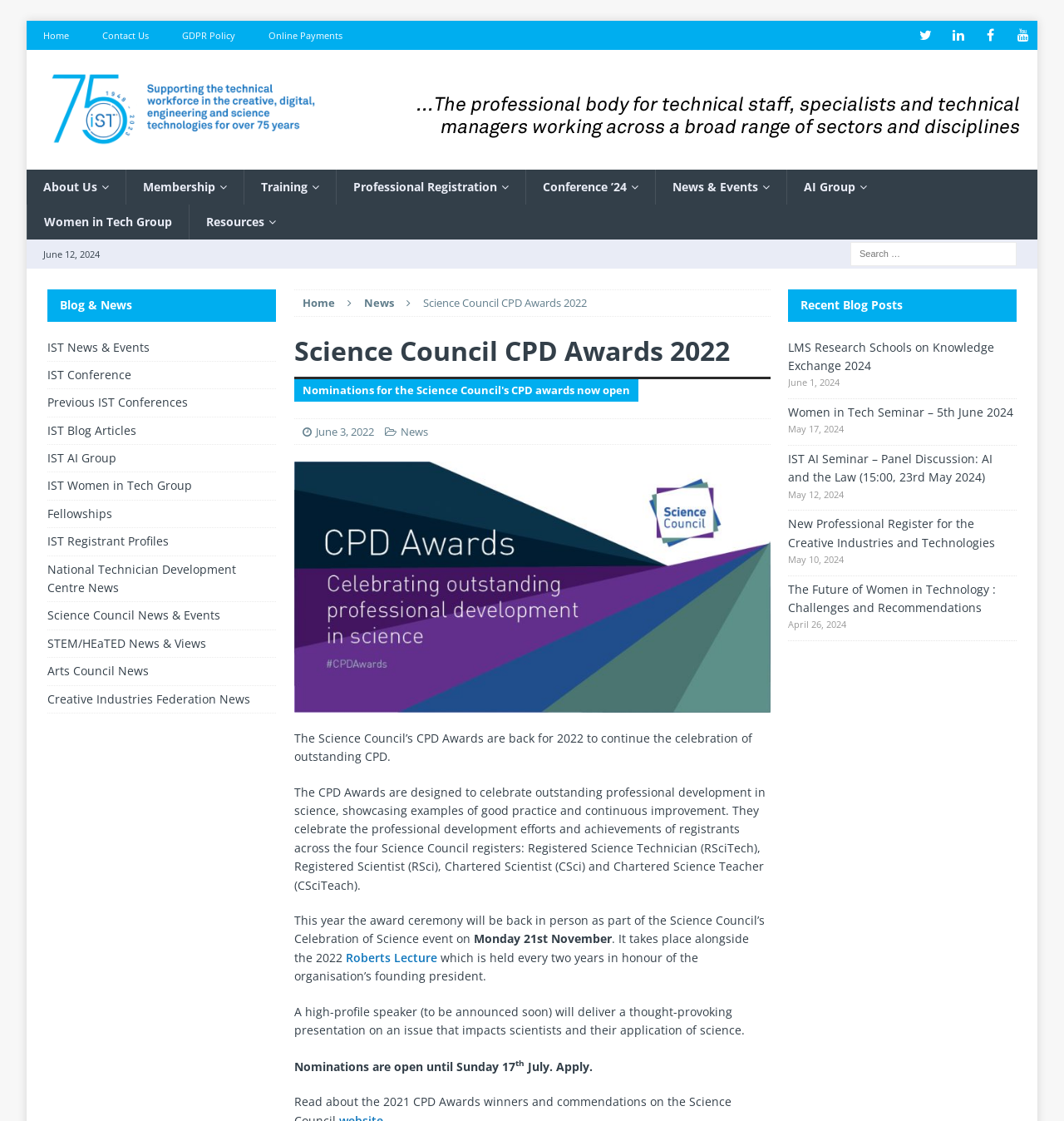Respond to the following query with just one word or a short phrase: 
What is the name of the organization?

IST